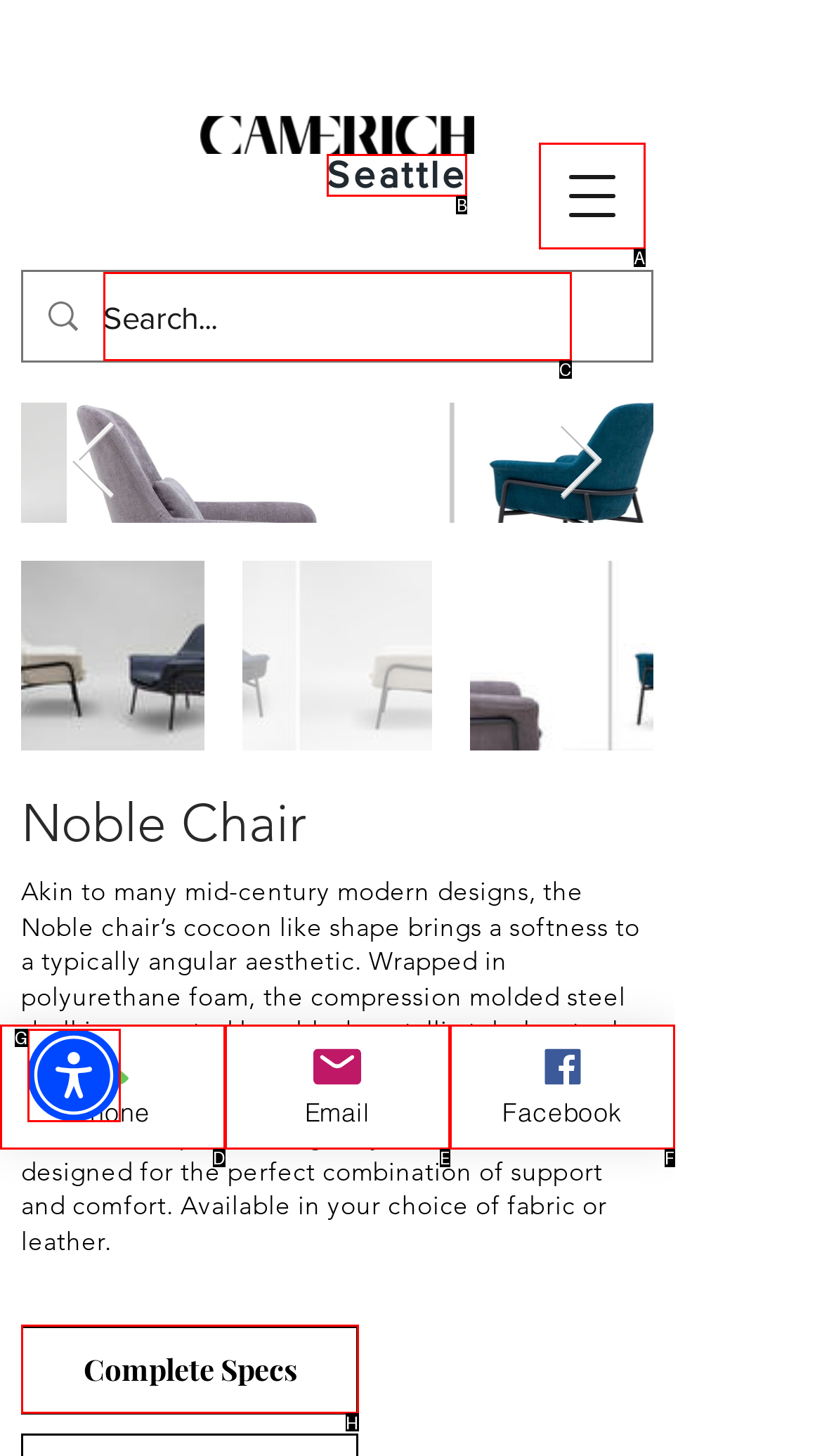To achieve the task: Open navigation menu, which HTML element do you need to click?
Respond with the letter of the correct option from the given choices.

A